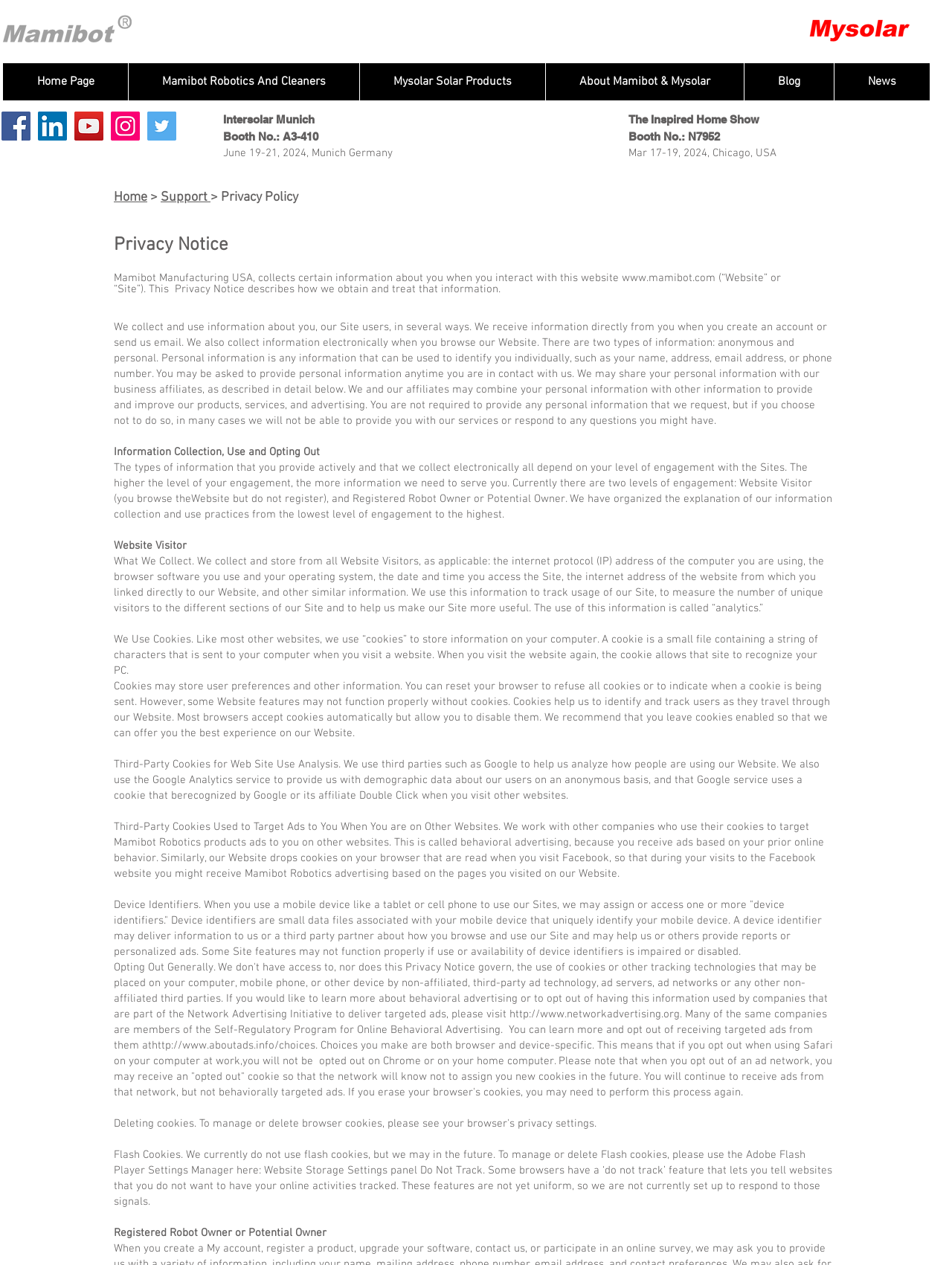Please locate the bounding box coordinates for the element that should be clicked to achieve the following instruction: "Go to Home Page". Ensure the coordinates are given as four float numbers between 0 and 1, i.e., [left, top, right, bottom].

[0.003, 0.05, 0.134, 0.079]